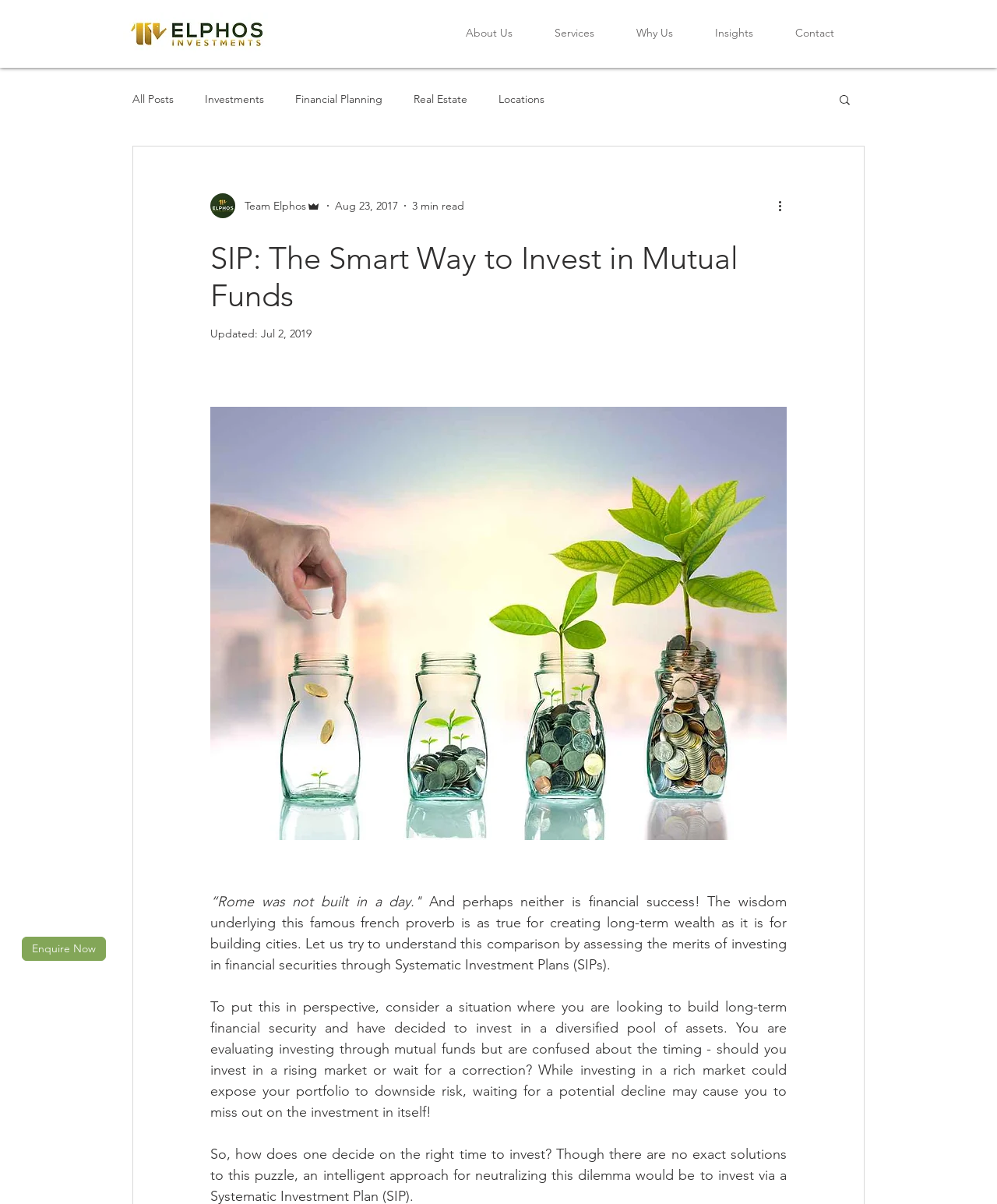Can you specify the bounding box coordinates of the area that needs to be clicked to fulfill the following instruction: "Click the 'About Us' link"?

[0.446, 0.019, 0.535, 0.036]